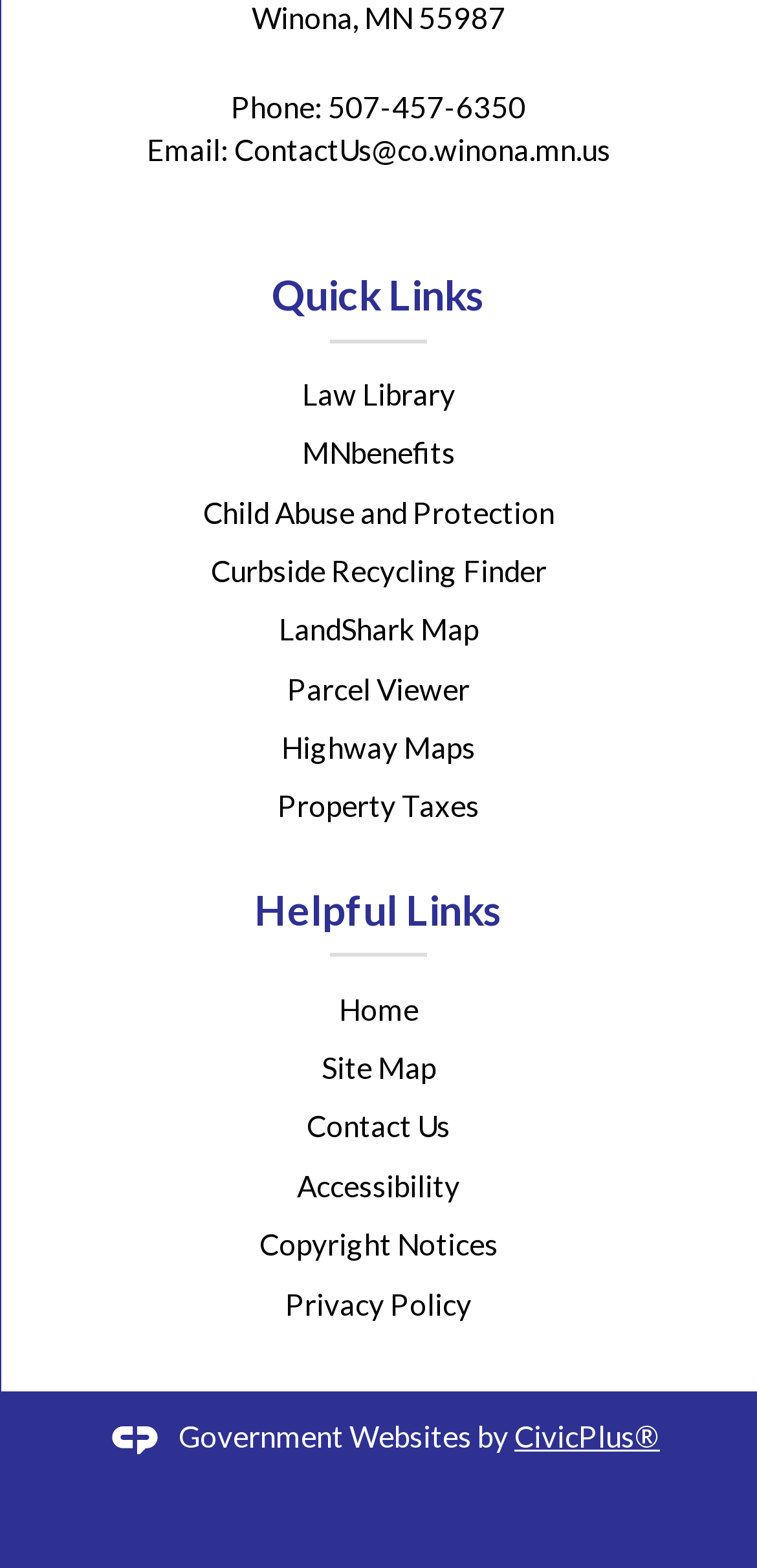Locate the bounding box coordinates of the clickable part needed for the task: "Go to the Home page".

[0.447, 0.632, 0.553, 0.654]